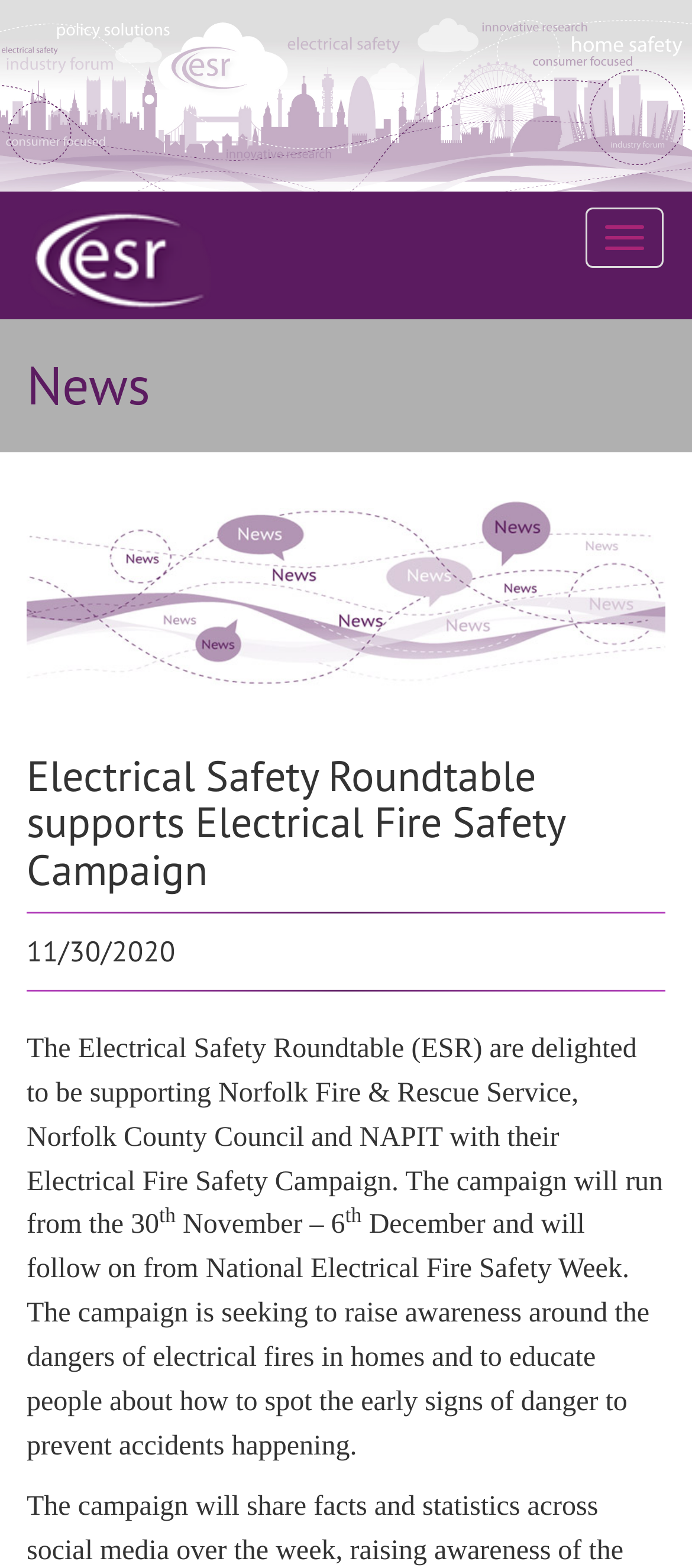Based on the image, please elaborate on the answer to the following question:
How long does the Electrical Fire Safety Campaign last?

The Electrical Fire Safety Campaign lasts for one week, from November 30 to December 6, as mentioned in the article.